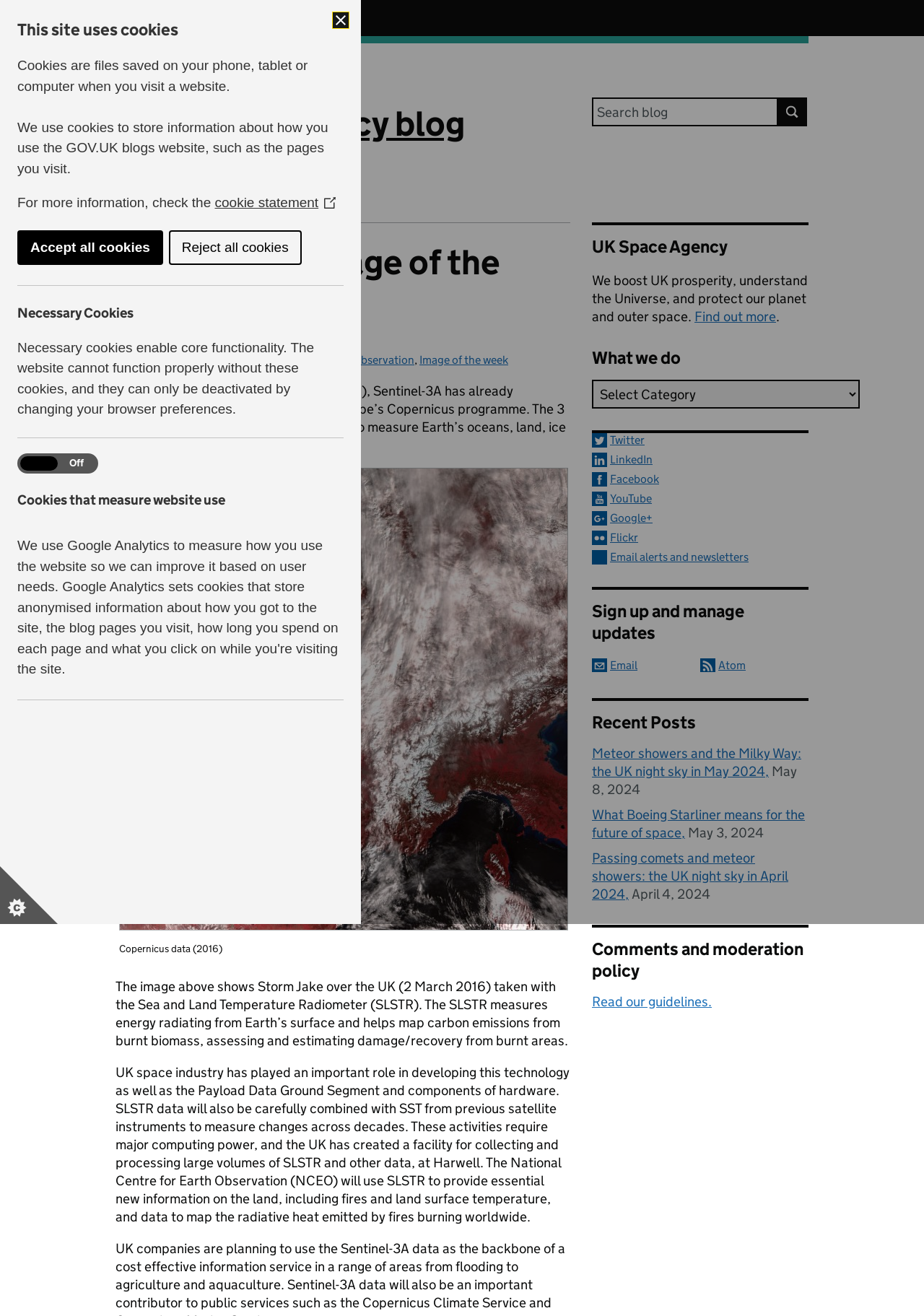Please find the top heading of the webpage and generate its text.

Blog
UK Space Agency blog